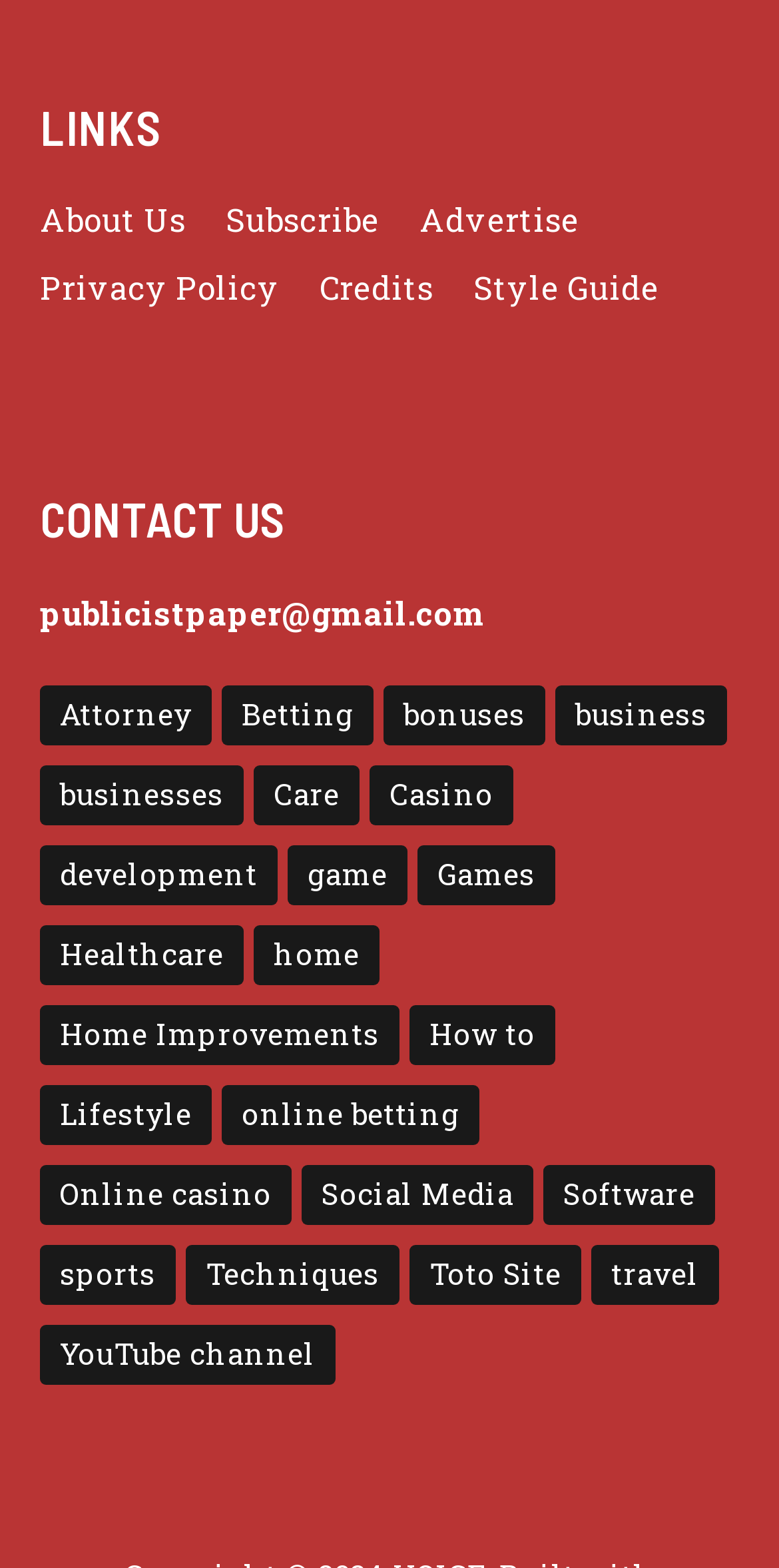Please identify the bounding box coordinates of the region to click in order to complete the given instruction: "Explore YouTube channel". The coordinates should be four float numbers between 0 and 1, i.e., [left, top, right, bottom].

[0.051, 0.845, 0.431, 0.883]